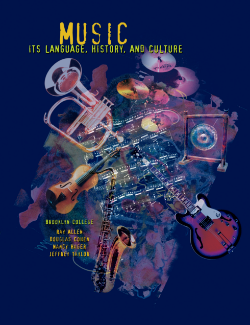Answer in one word or a short phrase: 
What is the purpose of the book?

Educational resource